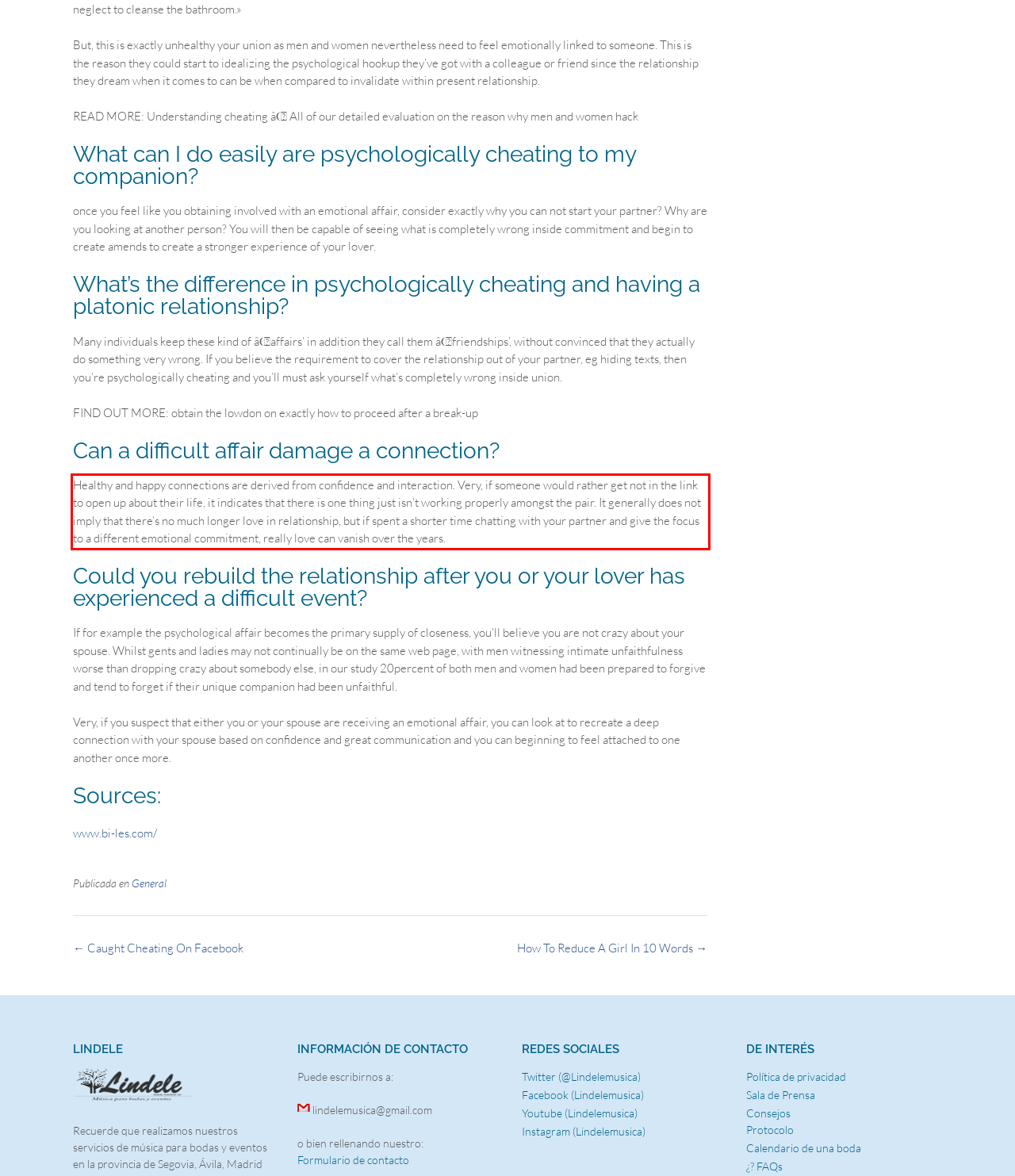Identify the red bounding box in the webpage screenshot and perform OCR to generate the text content enclosed.

Healthy and happy connections are derived from confidence and interaction. Very, if someone would rather get not in the link to open up about their life, it indicates that there is one thing just isn’t working properly amongst the pair. It generally does not imply that there’s no much longer love in relationship, but if spent a shorter time chatting with your partner and give the focus to a different emotional commitment, really love can vanish over the years.